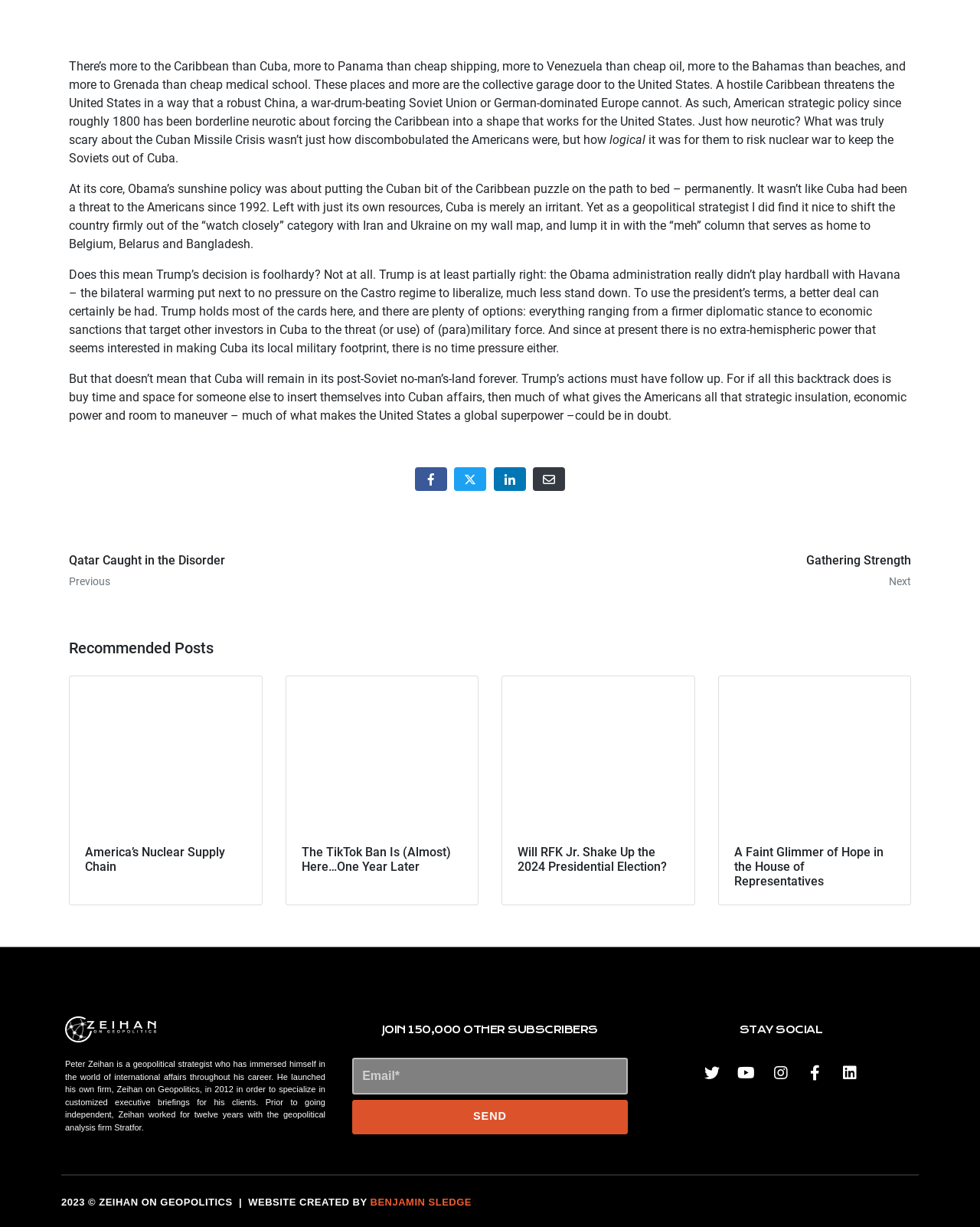Please specify the bounding box coordinates of the element that should be clicked to execute the given instruction: 'Share on Facebook'. Ensure the coordinates are four float numbers between 0 and 1, expressed as [left, top, right, bottom].

[0.423, 0.381, 0.456, 0.4]